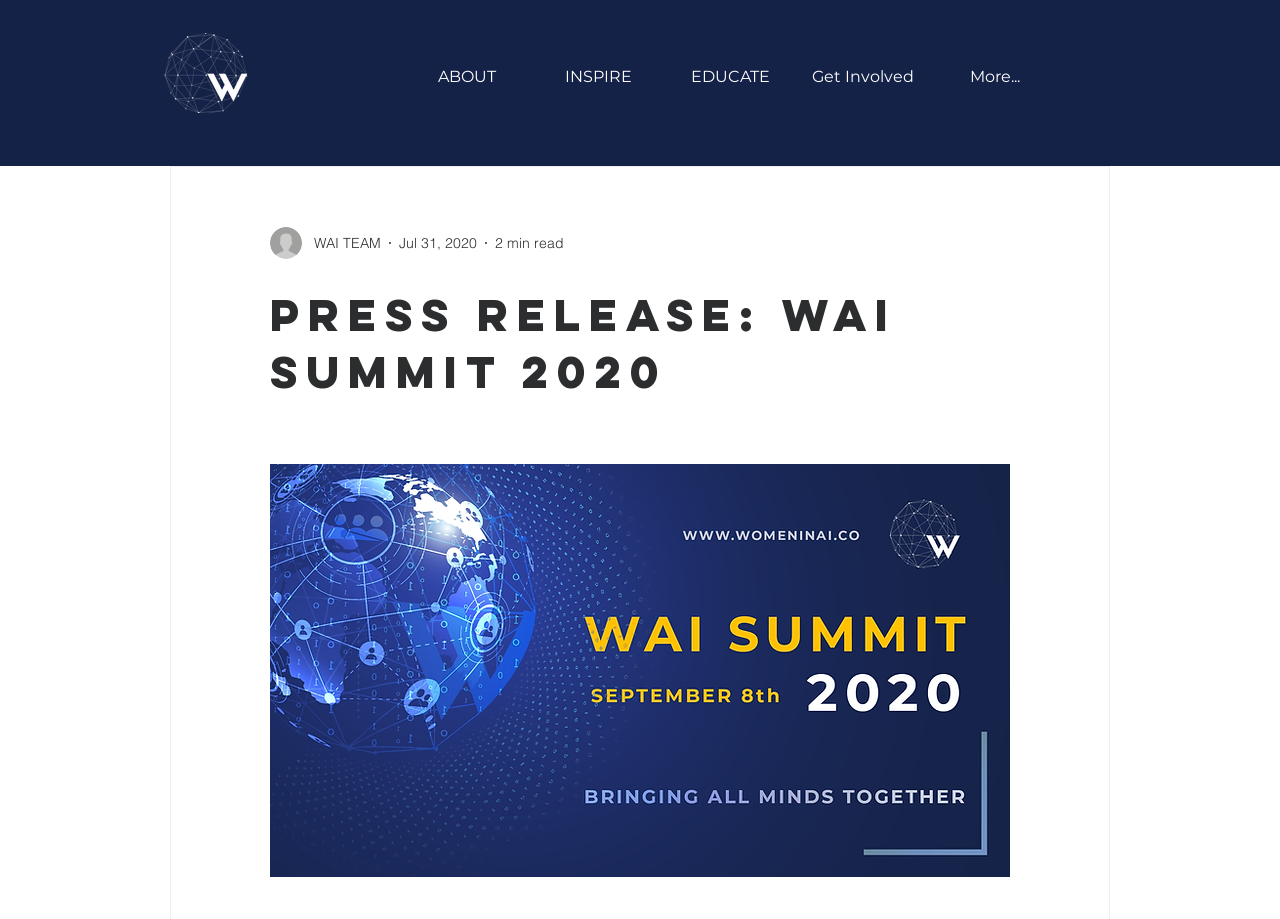Locate the bounding box coordinates of the clickable area needed to fulfill the instruction: "Click the WAI logo".

[0.12, 0.036, 0.198, 0.123]